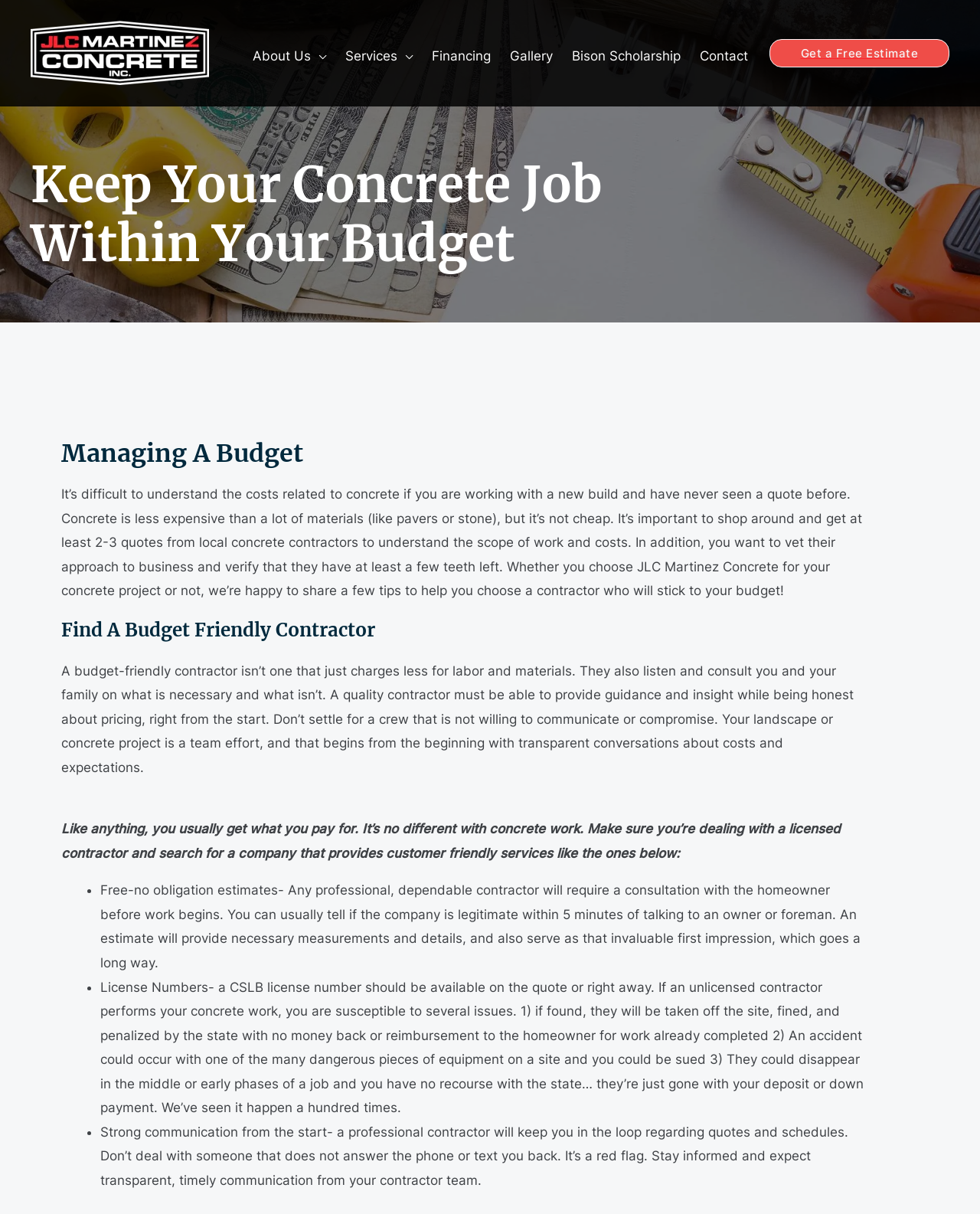Provide the bounding box coordinates for the area that should be clicked to complete the instruction: "log in to the website".

None